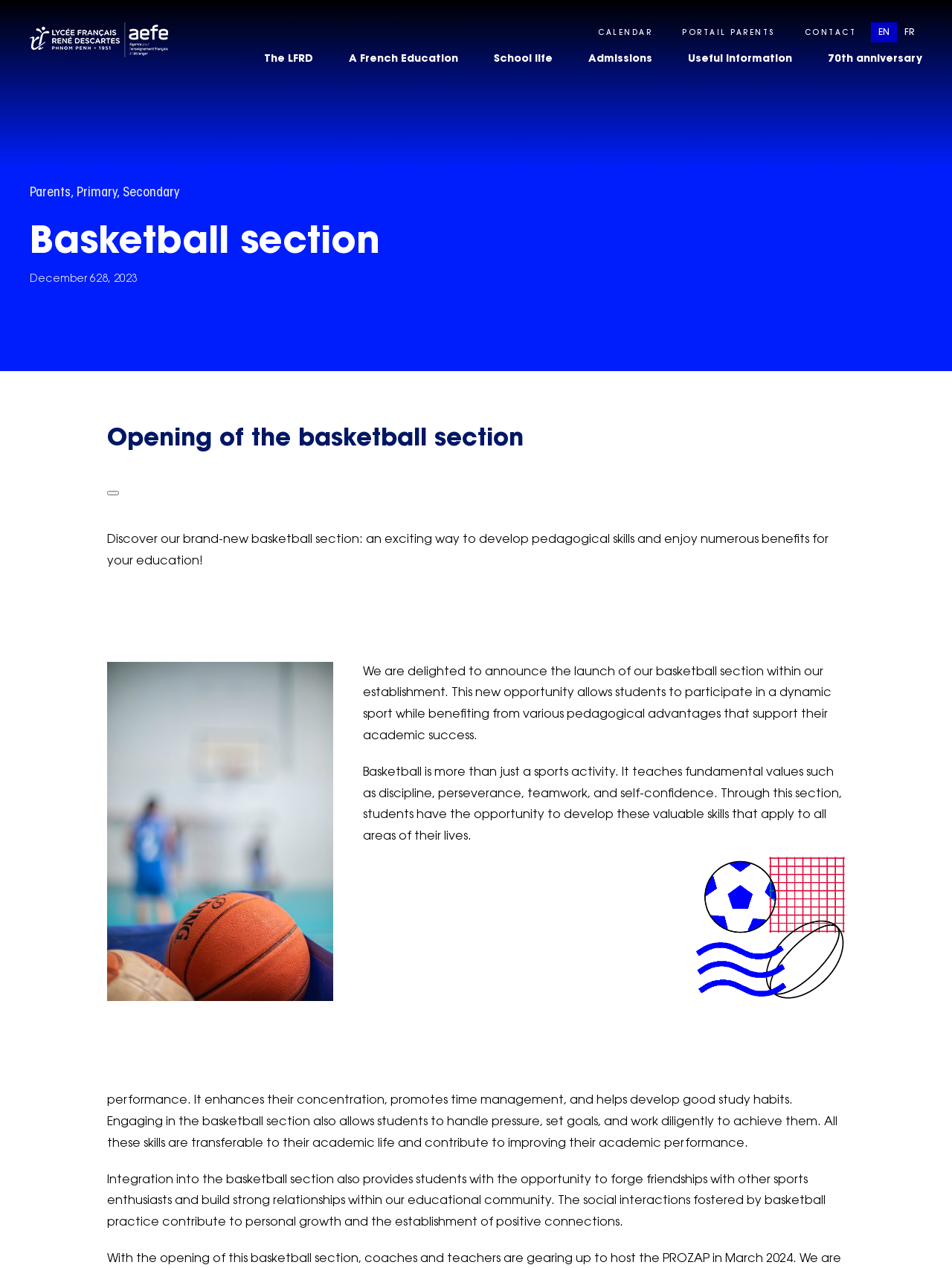Specify the bounding box coordinates of the area to click in order to execute this command: 'Open PORTAIL PARENTS menu'. The coordinates should consist of four float numbers ranging from 0 to 1, and should be formatted as [left, top, right, bottom].

[0.701, 0.018, 0.829, 0.033]